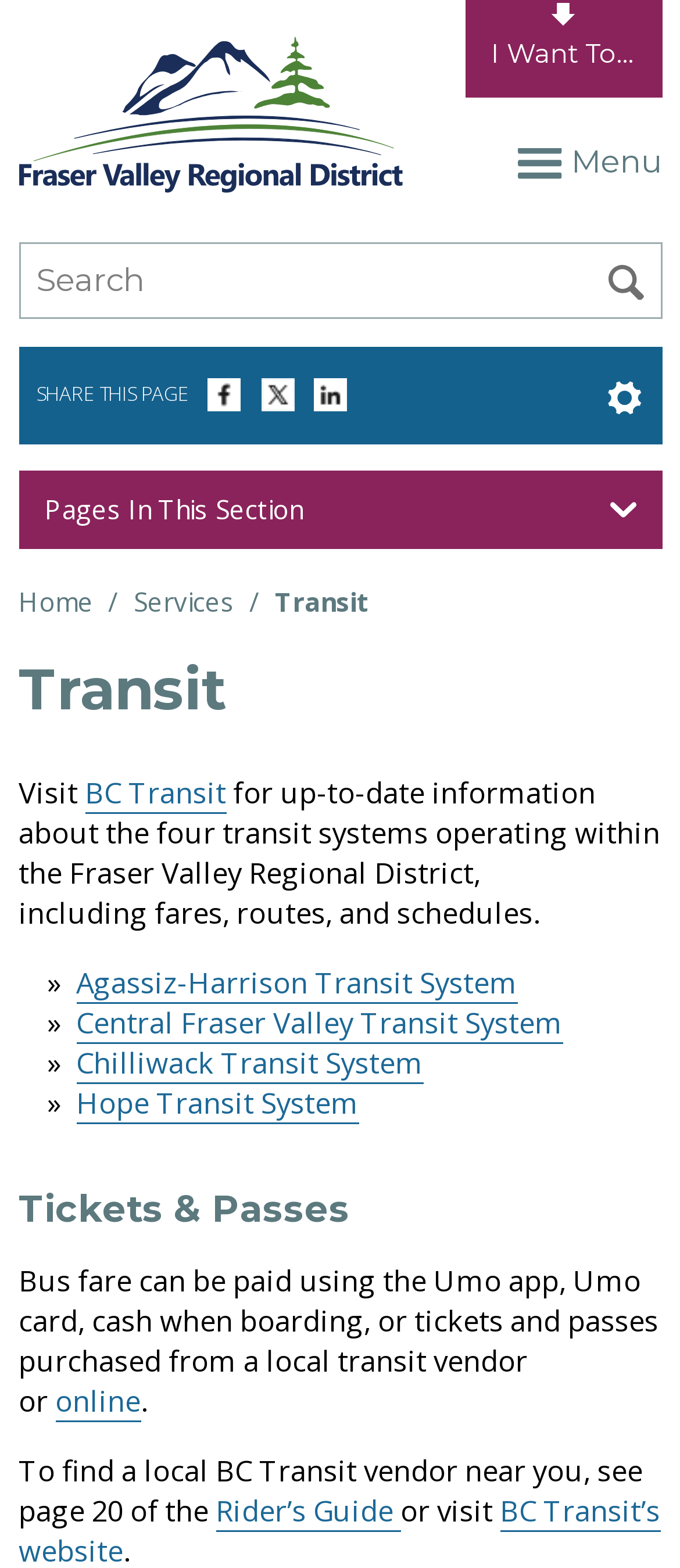Bounding box coordinates are to be given in the format (top-left x, top-left y, bottom-right x, bottom-right y). All values must be floating point numbers between 0 and 1. Provide the bounding box coordinate for the UI element described as: Freedom of Information and Privacy

[0.073, 0.744, 0.076, 0.904]